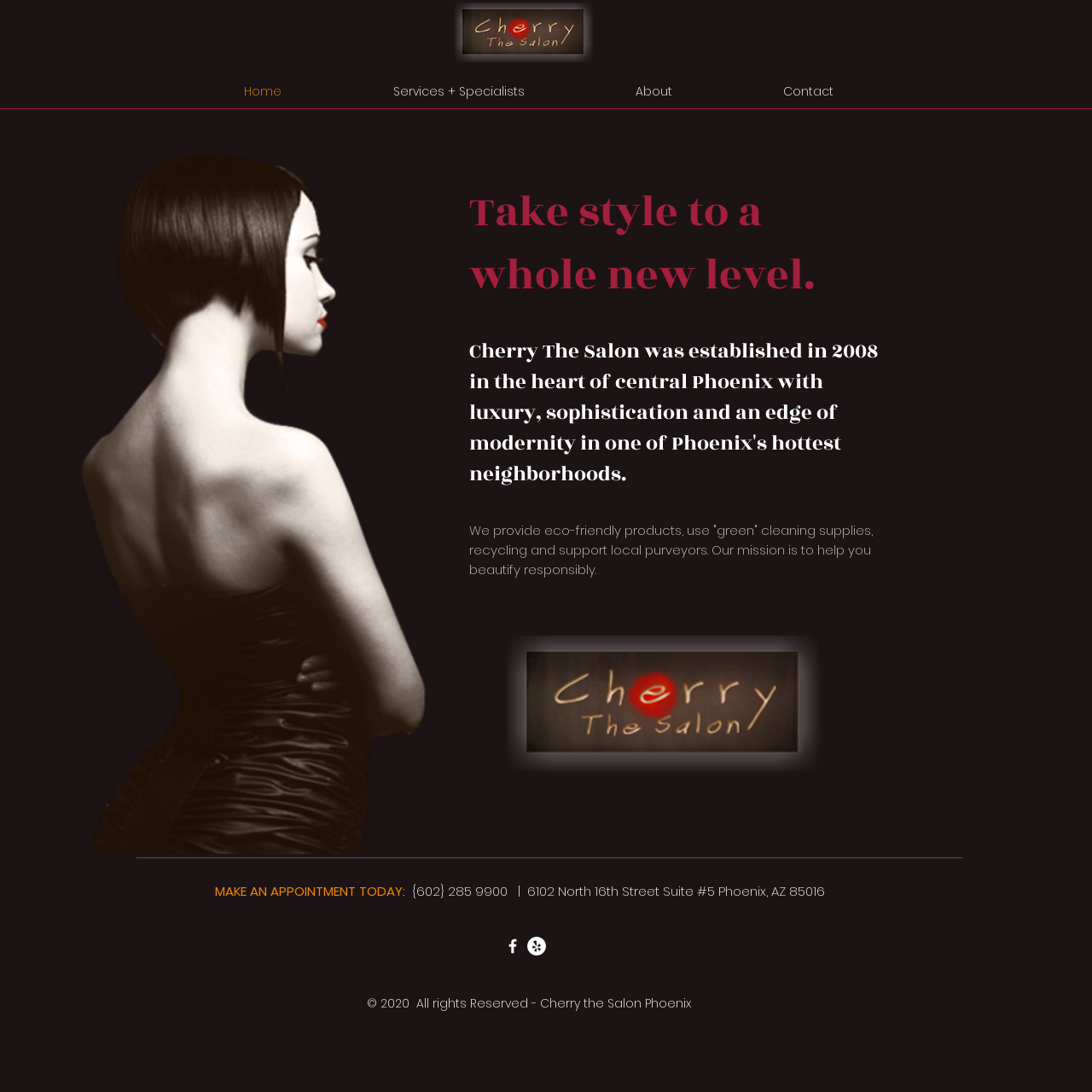Give a detailed account of the webpage's layout and content.

The webpage is for Cherry The Salon Phoenix, a beauty salon that emphasizes eco-friendliness and local support. At the top left corner, there is a logo of the salon, which is an image link. Next to it, there is a navigation menu with four links: Home, Services + Specialists, About, and Contact.

Below the navigation menu, there is a main section that takes up most of the page. It features a large background image of the salon. Above the image, there are three headings that introduce the salon. The first heading is "Take style to a whole new level." The second heading provides a brief history of the salon, stating that it was established in 2008 in central Phoenix. The third heading is empty.

Below the headings, there is a paragraph of text that describes the salon's mission and values. It states that the salon provides eco-friendly products, uses green cleaning supplies, recycles, and supports local purveyors.

To the right of the paragraph, there is another instance of the salon's logo. At the bottom of the page, there is a section with contact information. It includes a call to action to make an appointment, followed by the salon's phone number and address.

On the bottom right corner, there is a social media bar with two links: one is an empty link, and the other is a link to Yelp, accompanied by the Yelp logo. Finally, at the very bottom of the page, there is a copyright notice stating that the content is owned by Cherry the Salon Phoenix.